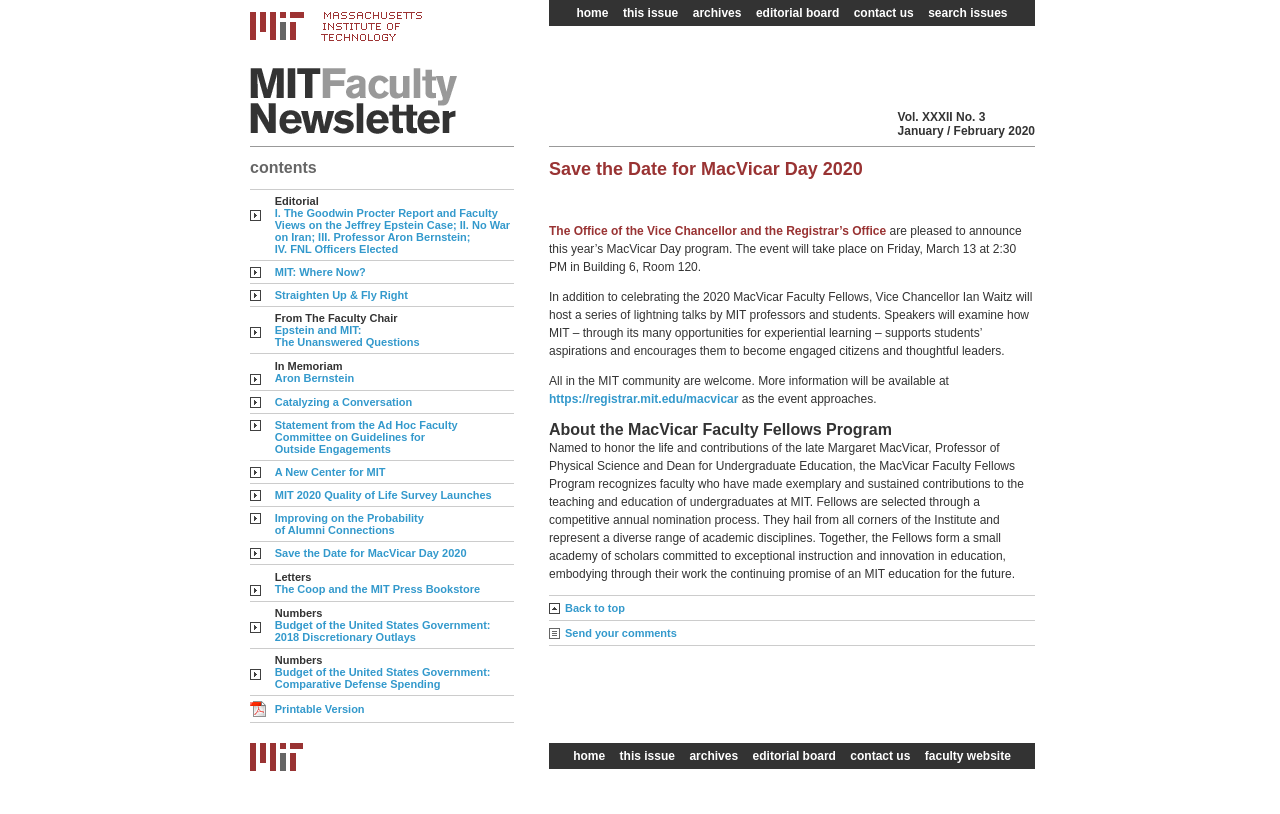For the element described, predict the bounding box coordinates as (top-left x, top-left y, bottom-right x, bottom-right y). All values should be between 0 and 1. Element description: Cryptocurrency News

None